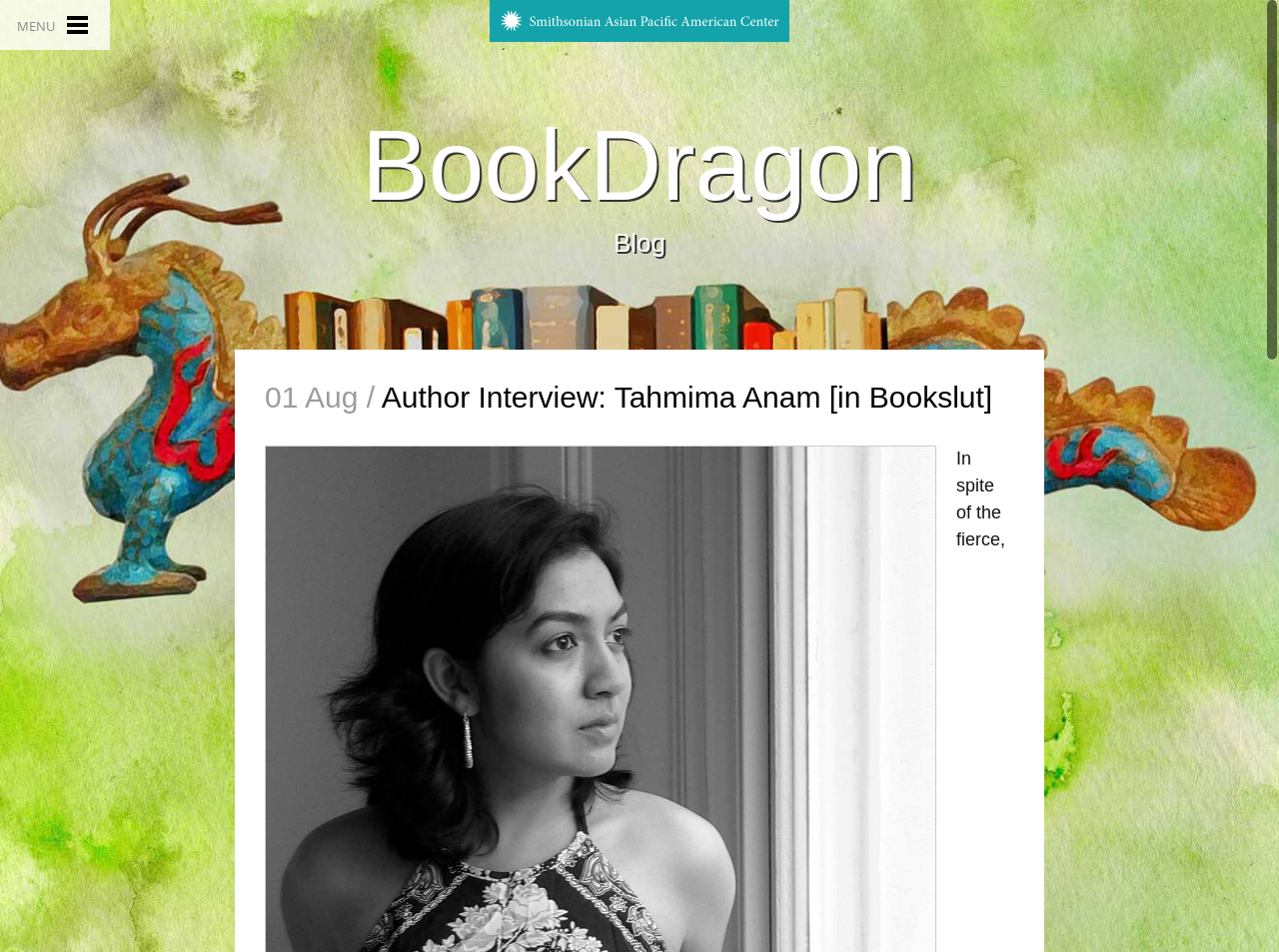Identify the bounding box of the UI element described as follows: "alt="Logo image"". Provide the coordinates as four float numbers in the range of 0 to 1 [left, top, right, bottom].

[0.391, 0.01, 0.609, 0.034]